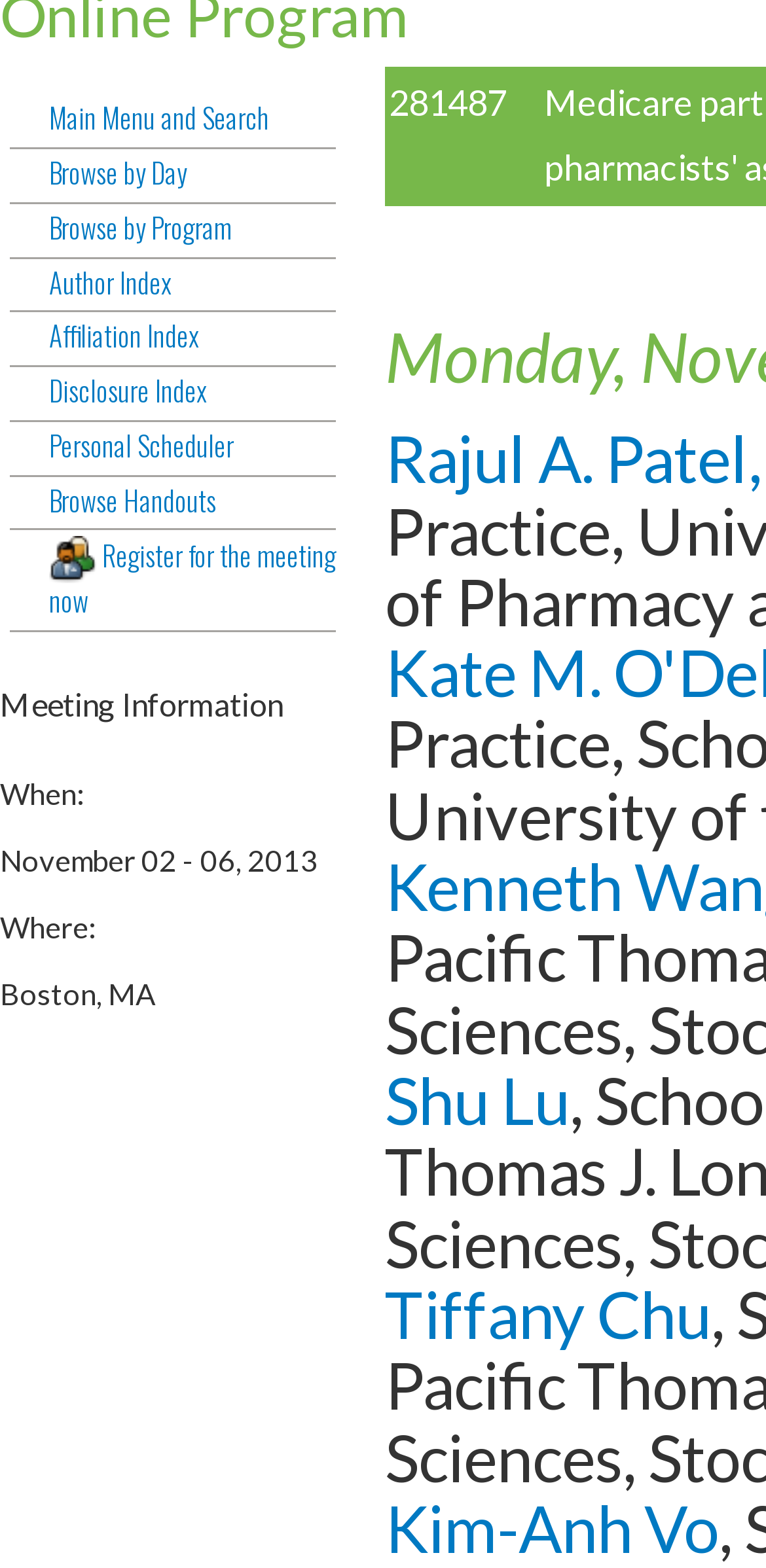Please determine the bounding box coordinates, formatted as (top-left x, top-left y, bottom-right x, bottom-right y), with all values as floating point numbers between 0 and 1. Identify the bounding box of the region described as: Personal Scheduler

[0.013, 0.273, 0.438, 0.304]